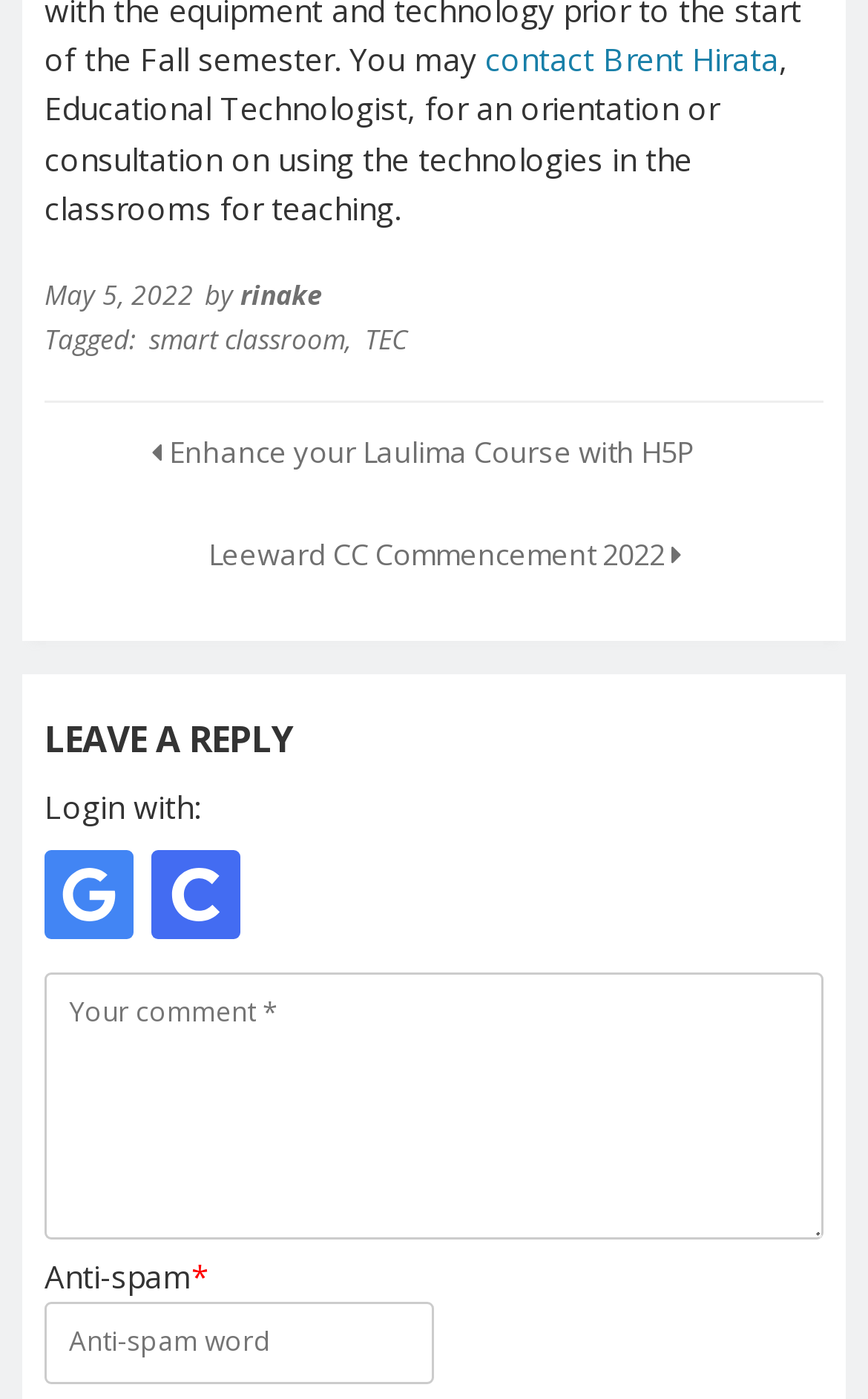What is the author of the post?
Kindly answer the question with as much detail as you can.

The author of the post can be determined by looking at the footer section of the webpage, where it says 'by rinake'.